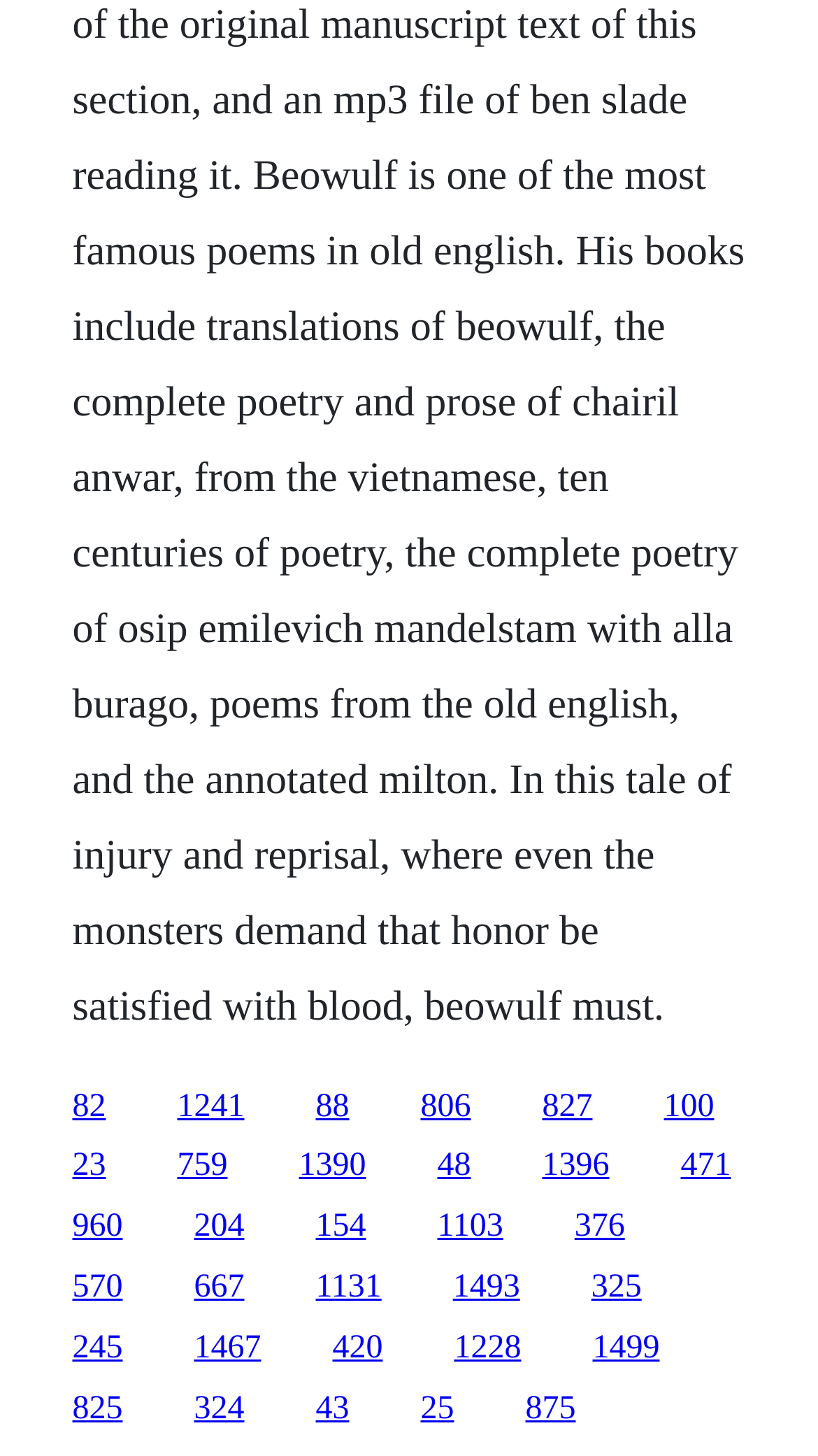Reply to the question below using a single word or brief phrase:
What is the vertical position of the link '82'?

Middle